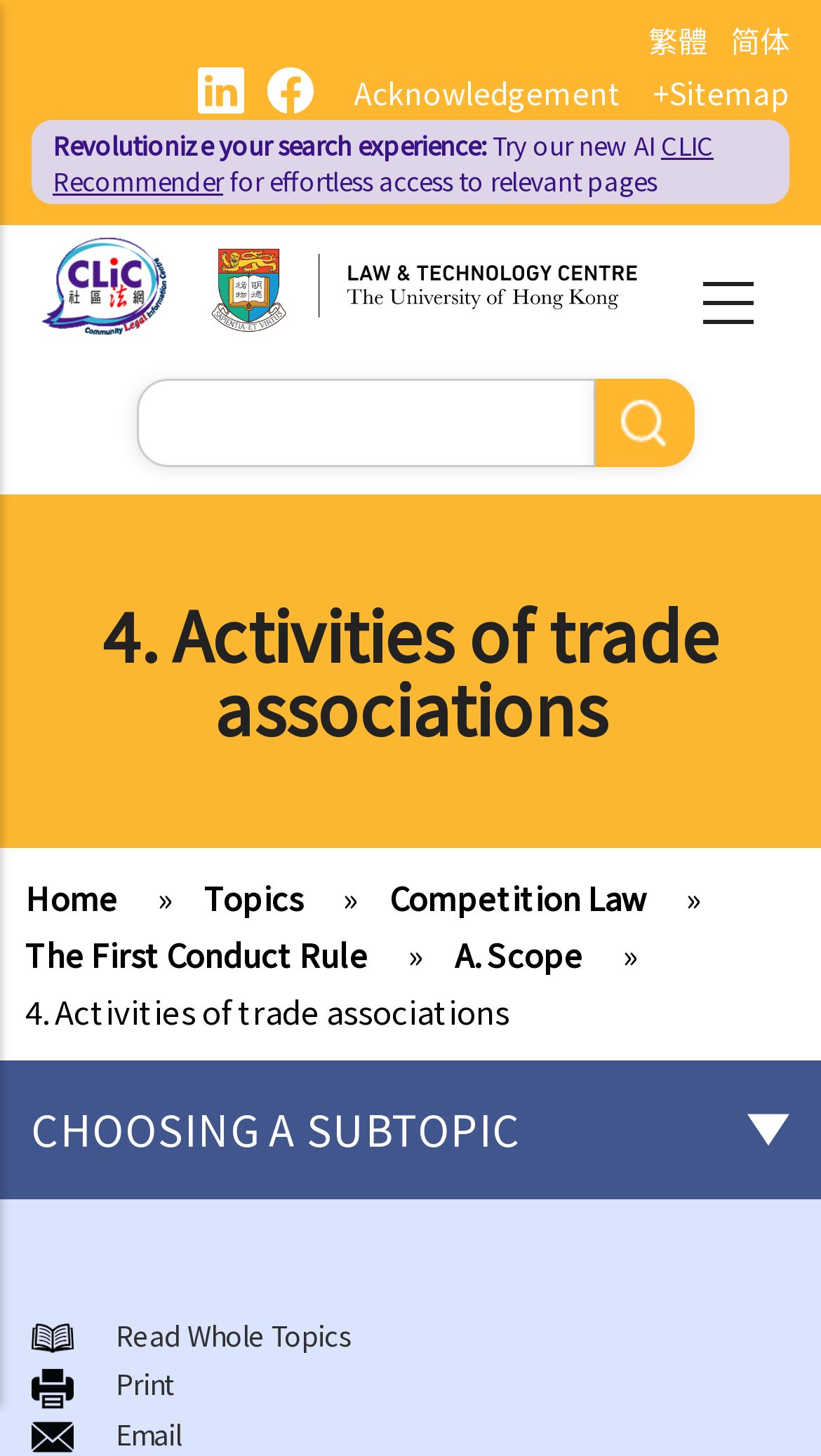Using the given element description, provide the bounding box coordinates (top-left x, top-left y, bottom-right x, bottom-right y) for the corresponding UI element in the screenshot: Topics

[0.249, 0.601, 0.408, 0.631]